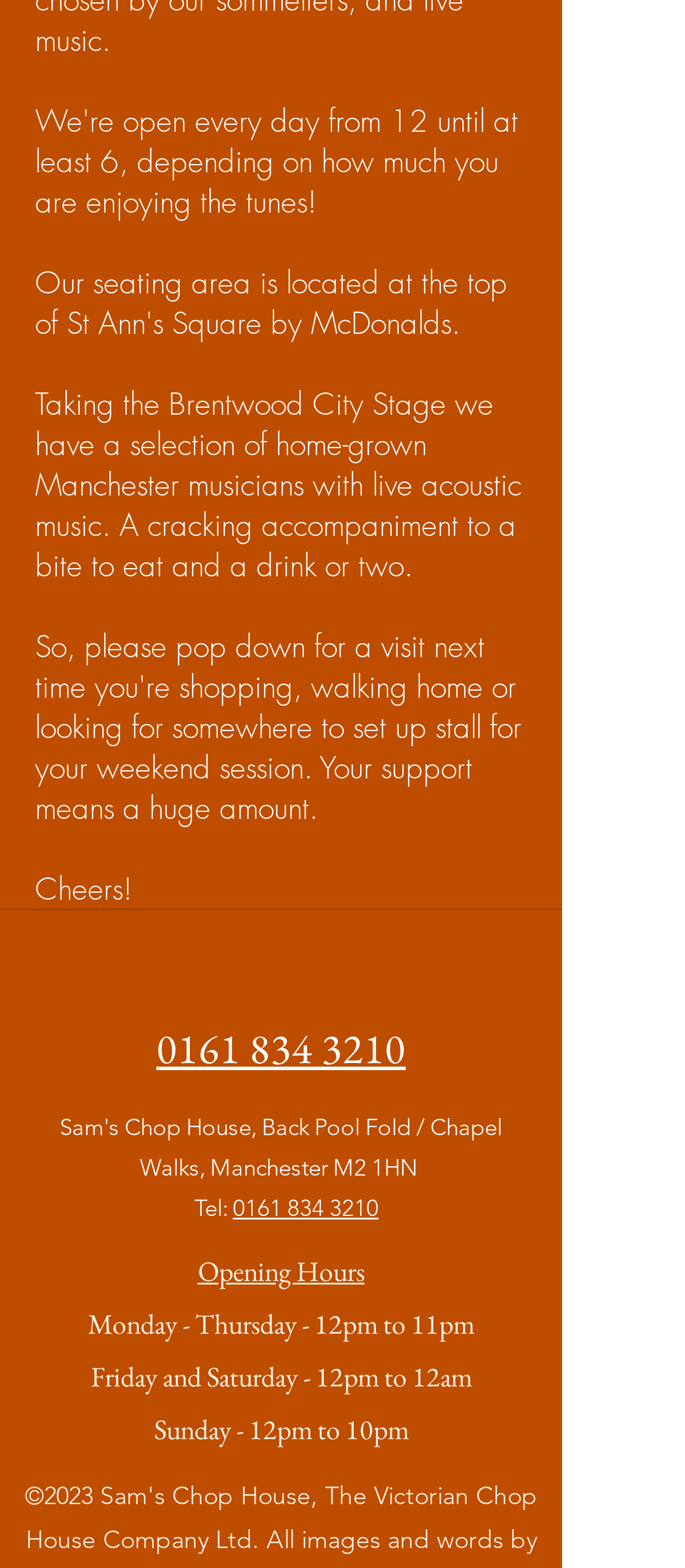Bounding box coordinates are specified in the format (top-left x, top-left y, bottom-right x, bottom-right y). All values are floating point numbers bounded between 0 and 1. Please provide the bounding box coordinate of the region this sentence describes: aria-label="Twitter"

[0.367, 0.591, 0.456, 0.63]